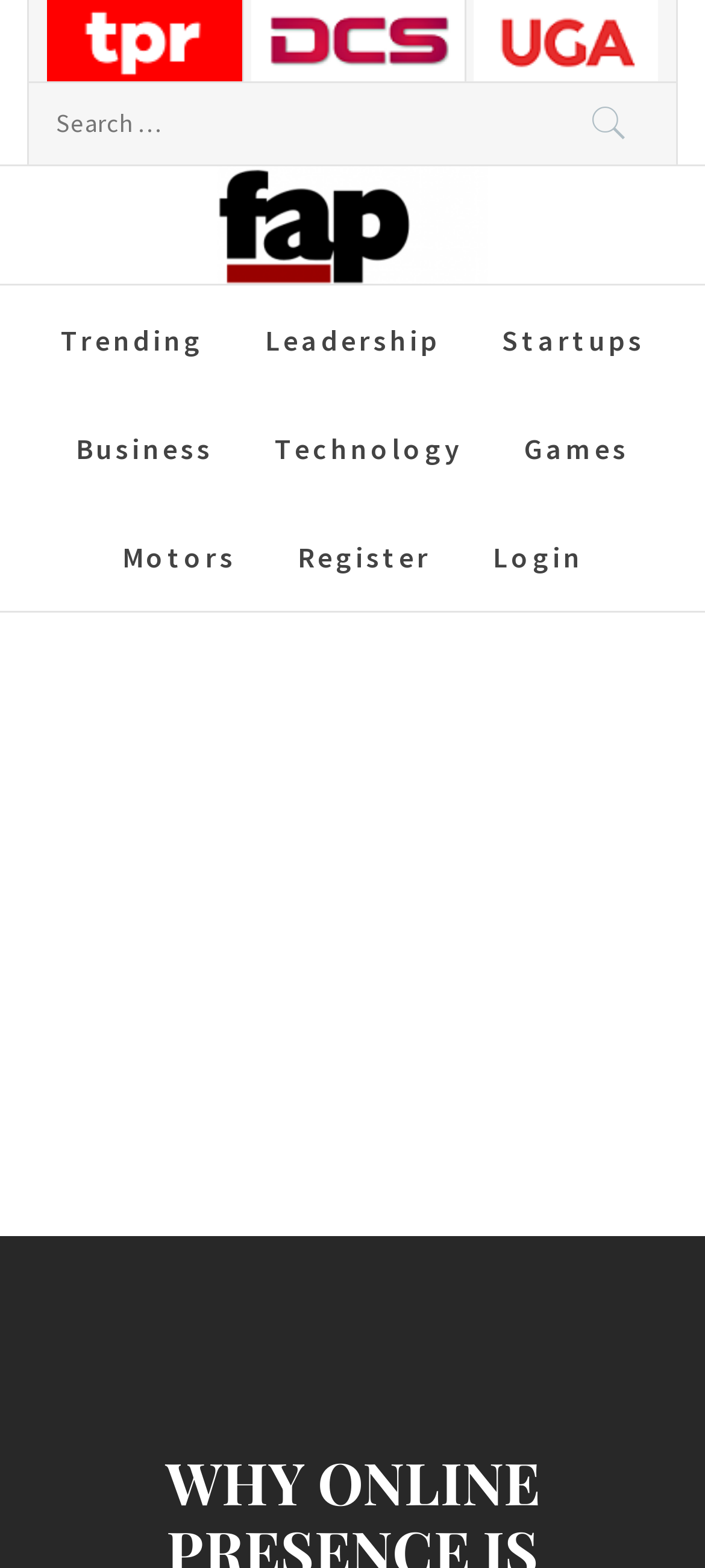Using the webpage screenshot and the element description aria-label="Advertisement" name="aswift_1" title="Advertisement", determine the bounding box coordinates. Specify the coordinates in the format (top-left x, top-left y, bottom-right x, bottom-right y) with values ranging from 0 to 1.

[0.0, 0.403, 1.0, 0.777]